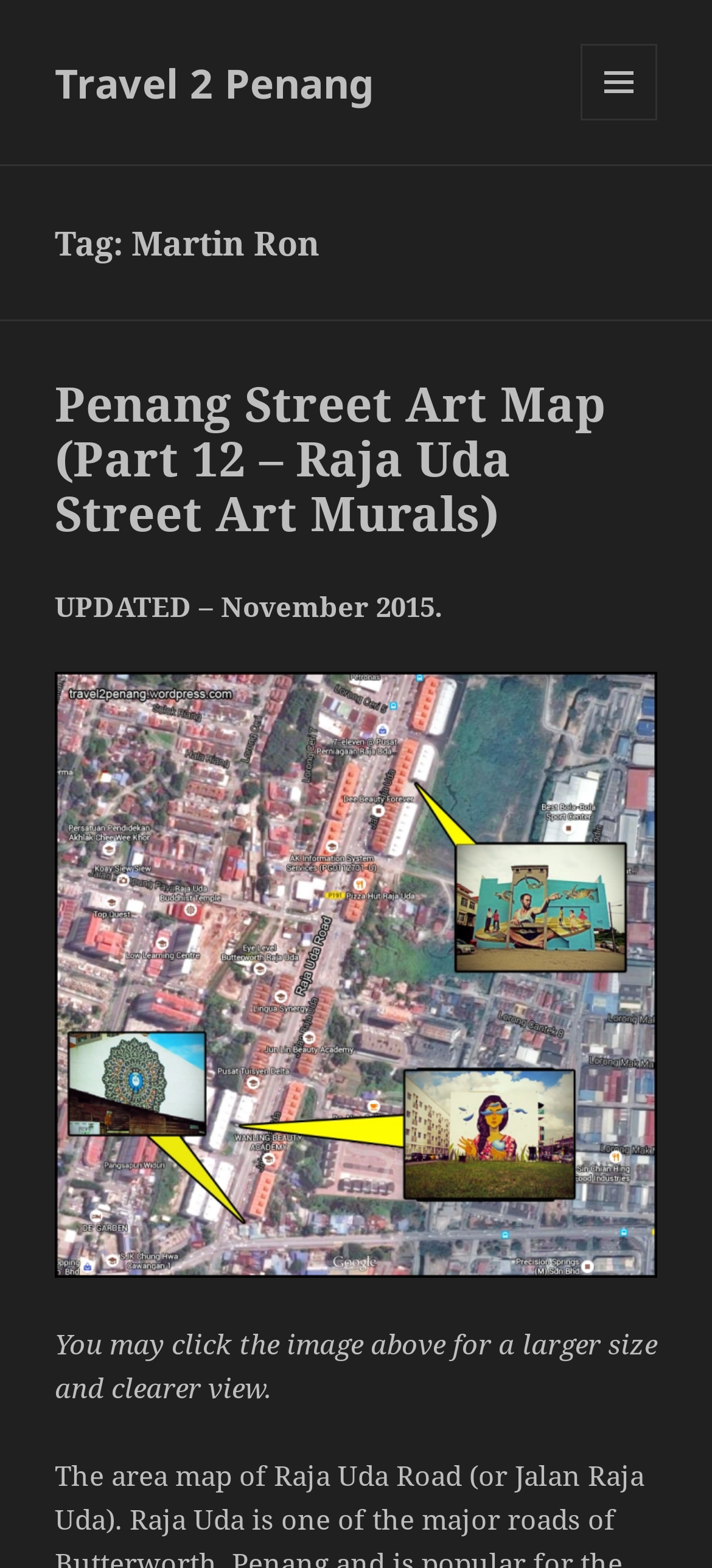Determine the main headline of the webpage and provide its text.

Tag: Martin Ron